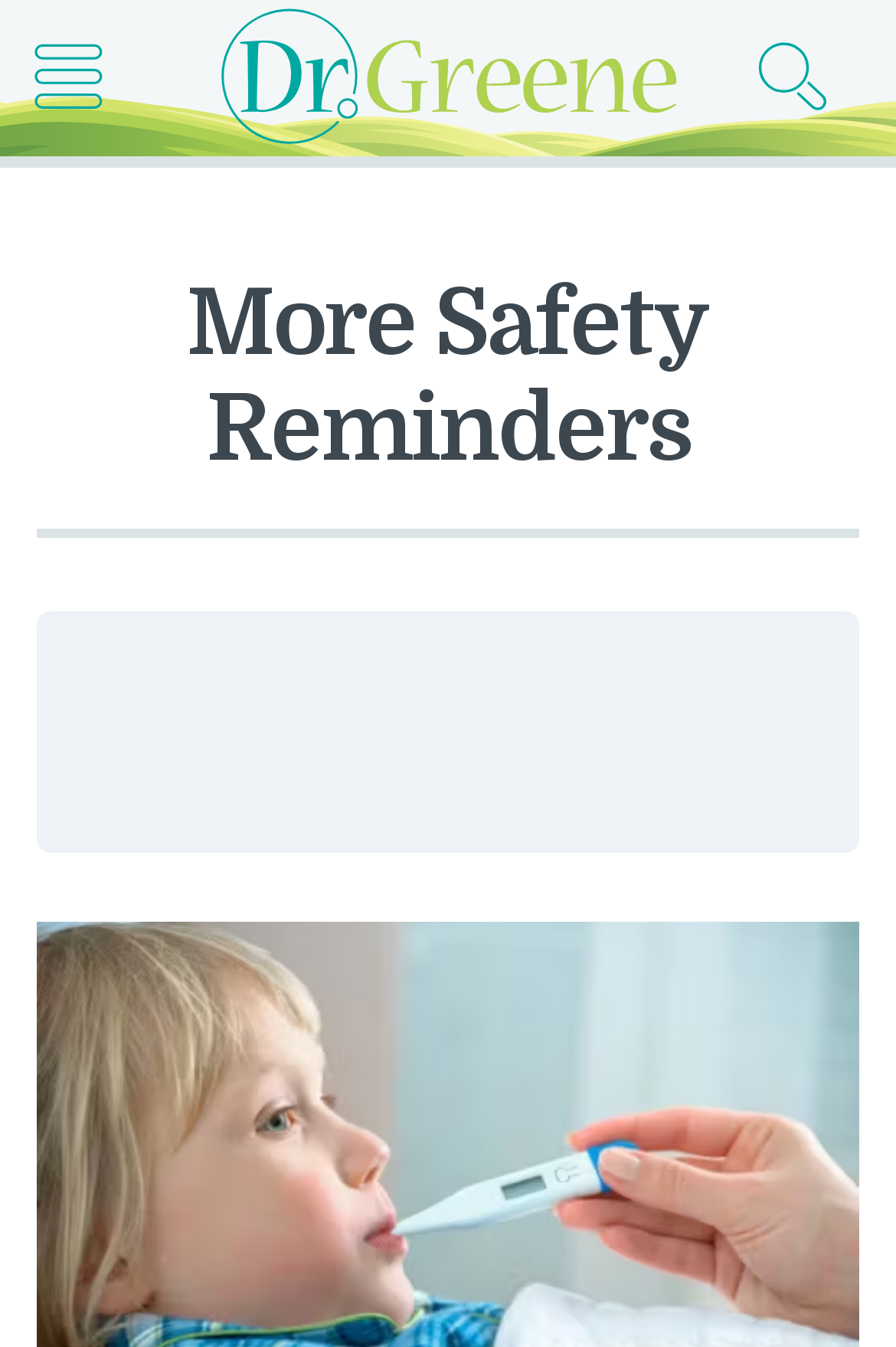Use a single word or phrase to answer the question: 
What is the color scheme of the Dr. Greene logo?

Unknown